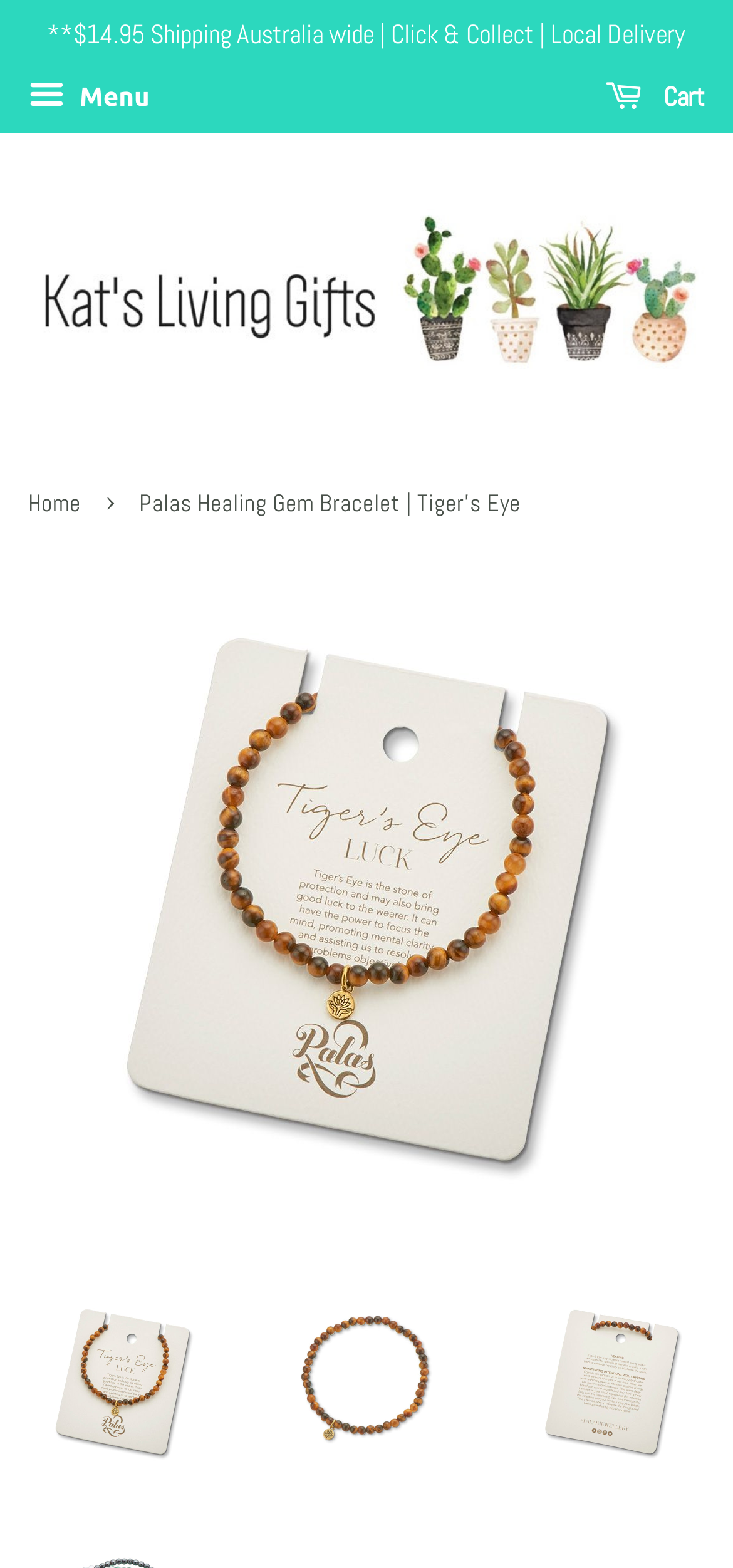Extract the bounding box for the UI element that matches this description: "Menu".

[0.038, 0.043, 0.204, 0.083]